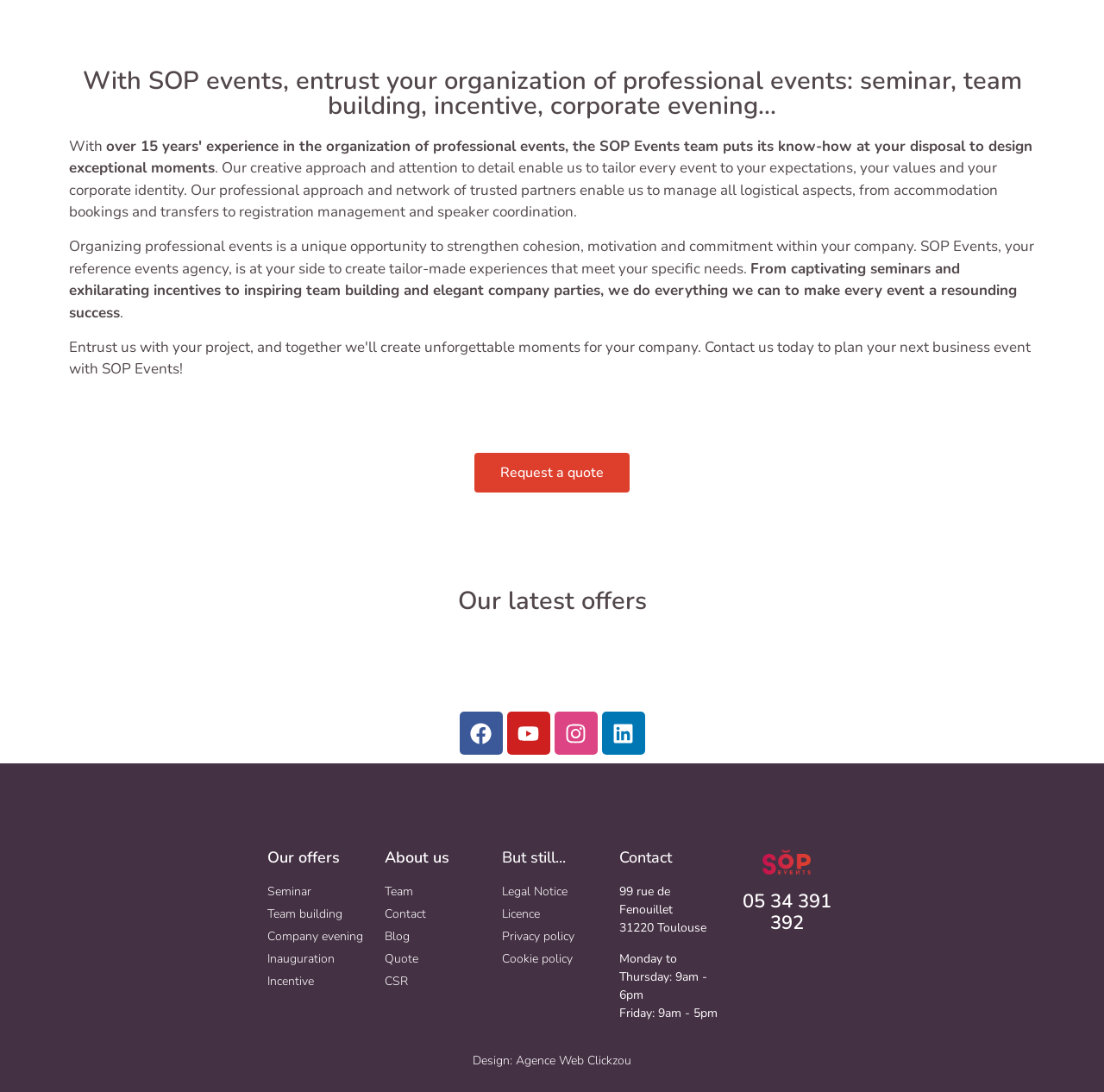Please find the bounding box for the following UI element description. Provide the coordinates in (top-left x, top-left y, bottom-right x, bottom-right y) format, with values between 0 and 1: Cookie policy

[0.455, 0.87, 0.545, 0.886]